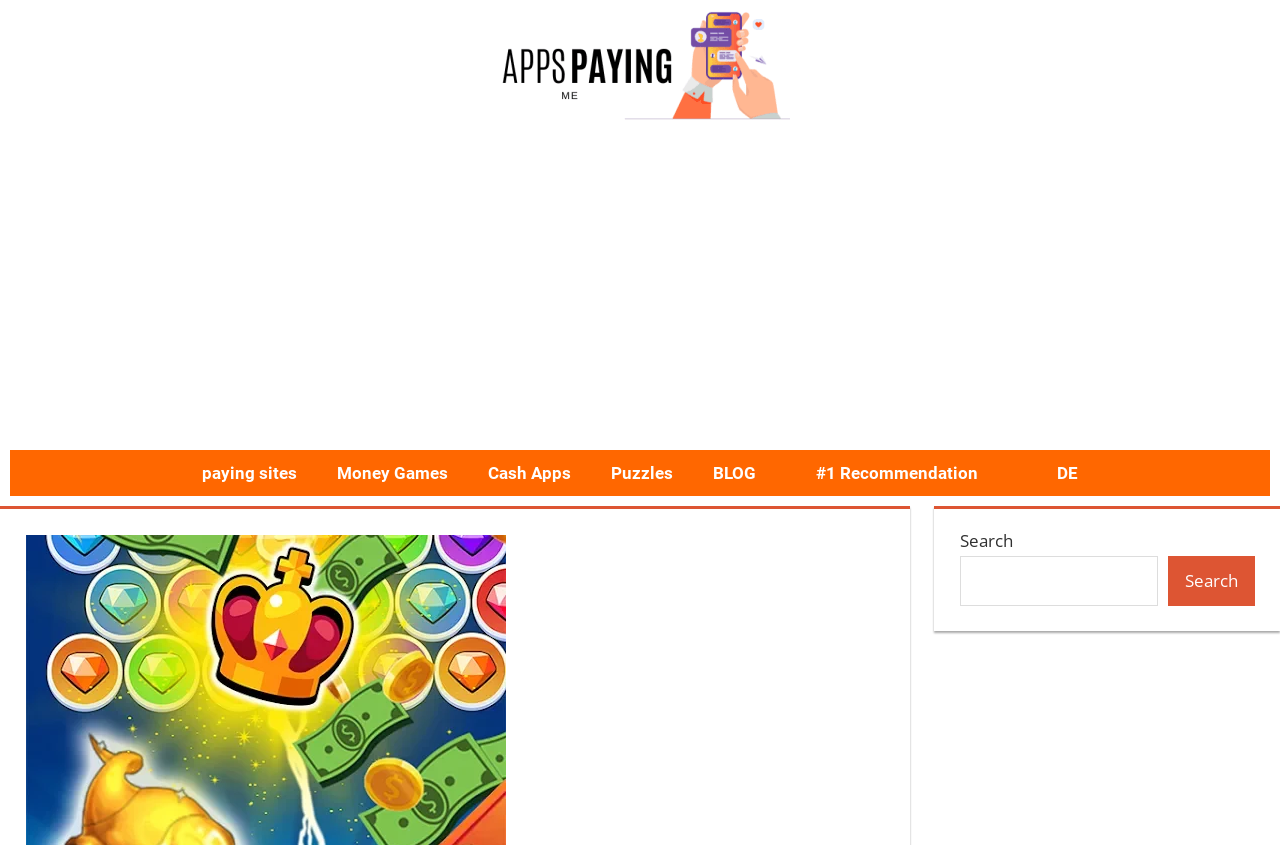Detail the features and information presented on the webpage.

The webpage is about reviewing the legitimacy of "Bubble Shooter Money Win Cash" and whether it pays after seeing its commercial. 

At the top, there is a link on the left side of the page. Below it, there is a large advertisement iframe that takes up most of the width of the page. 

On the middle left side of the page, there are five links in a row, including "paying sites", "Money Games", "Cash Apps", "Puzzles", and "BLOG". 

To the right of these links, there is another link with a recommendation, accompanied by two emojis of money bags on both sides. Below this link, there is another link with a flag emoji of Germany. 

At the bottom right corner of the page, there is a search bar with a search button and a label "Search".